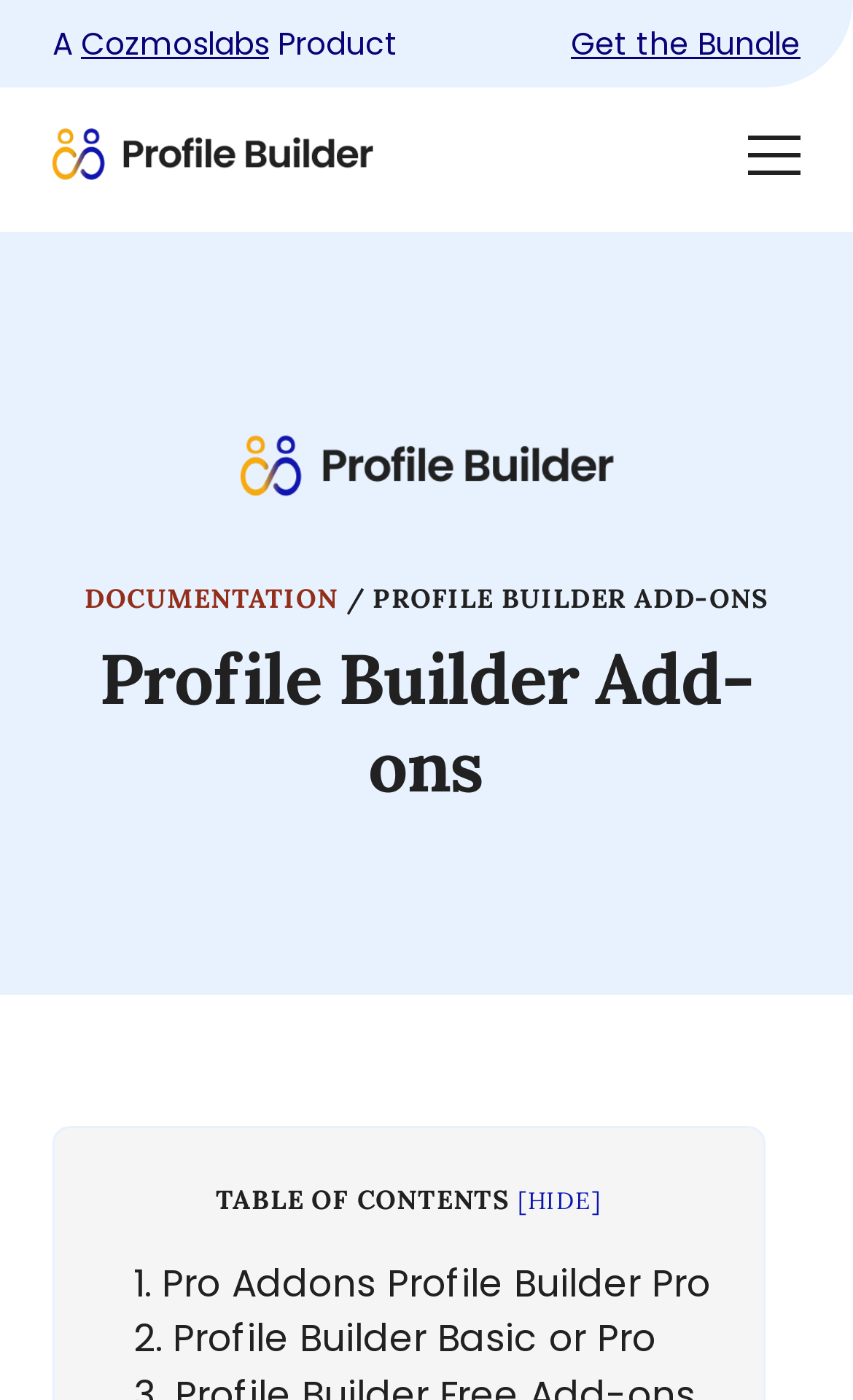Predict the bounding box of the UI element that fits this description: "hide".

[0.618, 0.846, 0.694, 0.868]